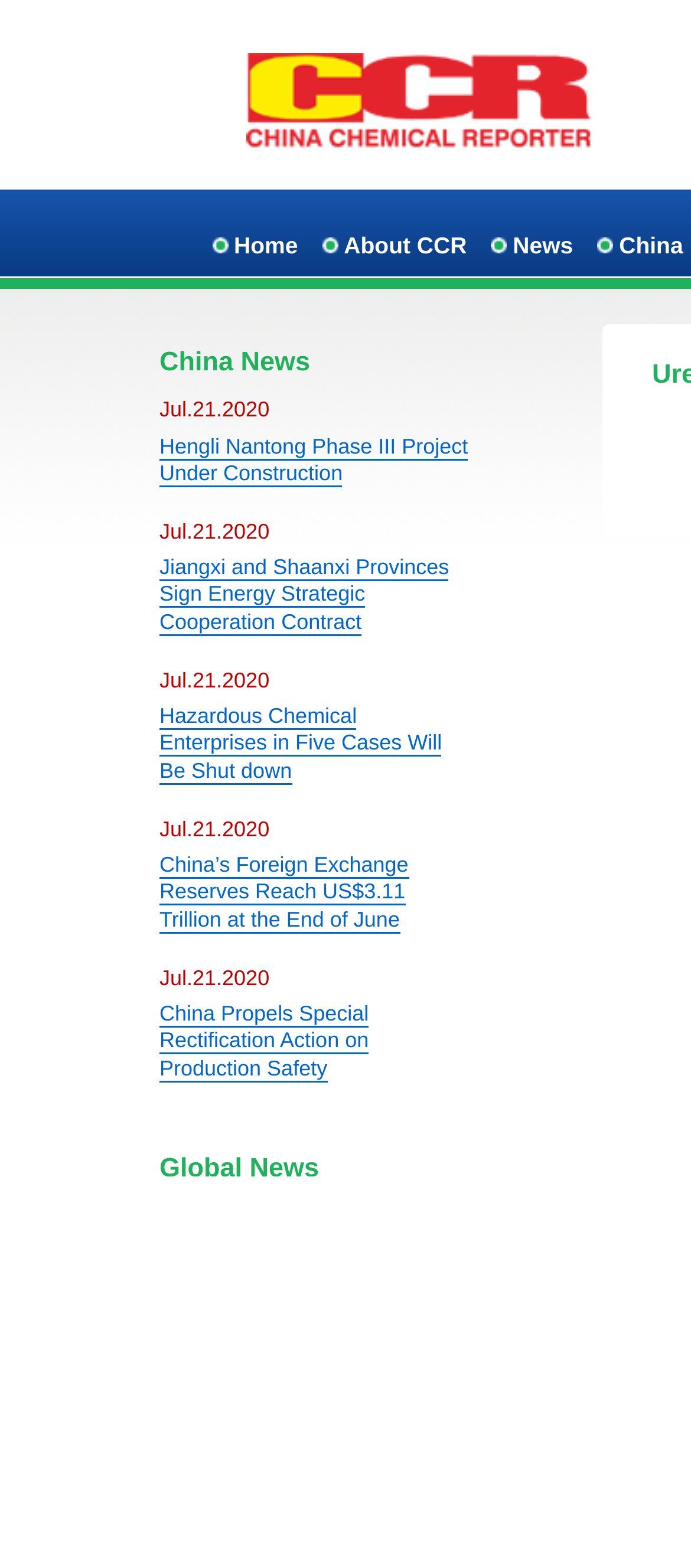What is the date of the news 'Hengli Nantong Phase III Project Under Construction'?
Please answer the question with as much detail as possible using the screenshot.

I found the news 'Hengli Nantong Phase III Project Under Construction' on the webpage, and next to it, there is a date 'Jul.21.2020', which is the answer to the question.